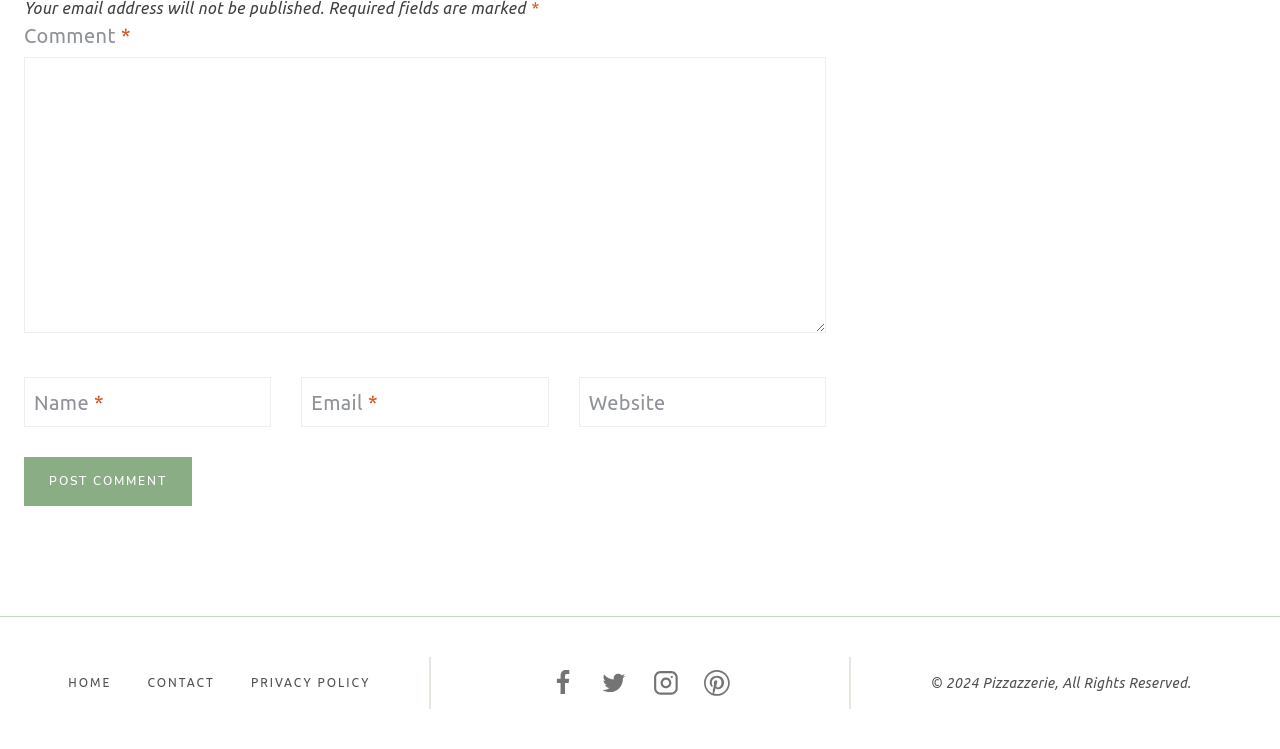What is the label of the third textbox?
Craft a detailed and extensive response to the question.

The third textbox has a label 'Website' and is not required, suggesting that users can optionally input their website.